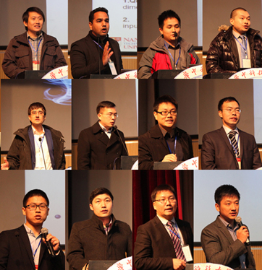Carefully examine the image and provide an in-depth answer to the question: What is the tone of the speakers' expressions?

The photographs show a variety of expressions and poses, indicating that the speakers are actively participating and communicating their ideas, which suggests a tone of engagement and enthusiasm.